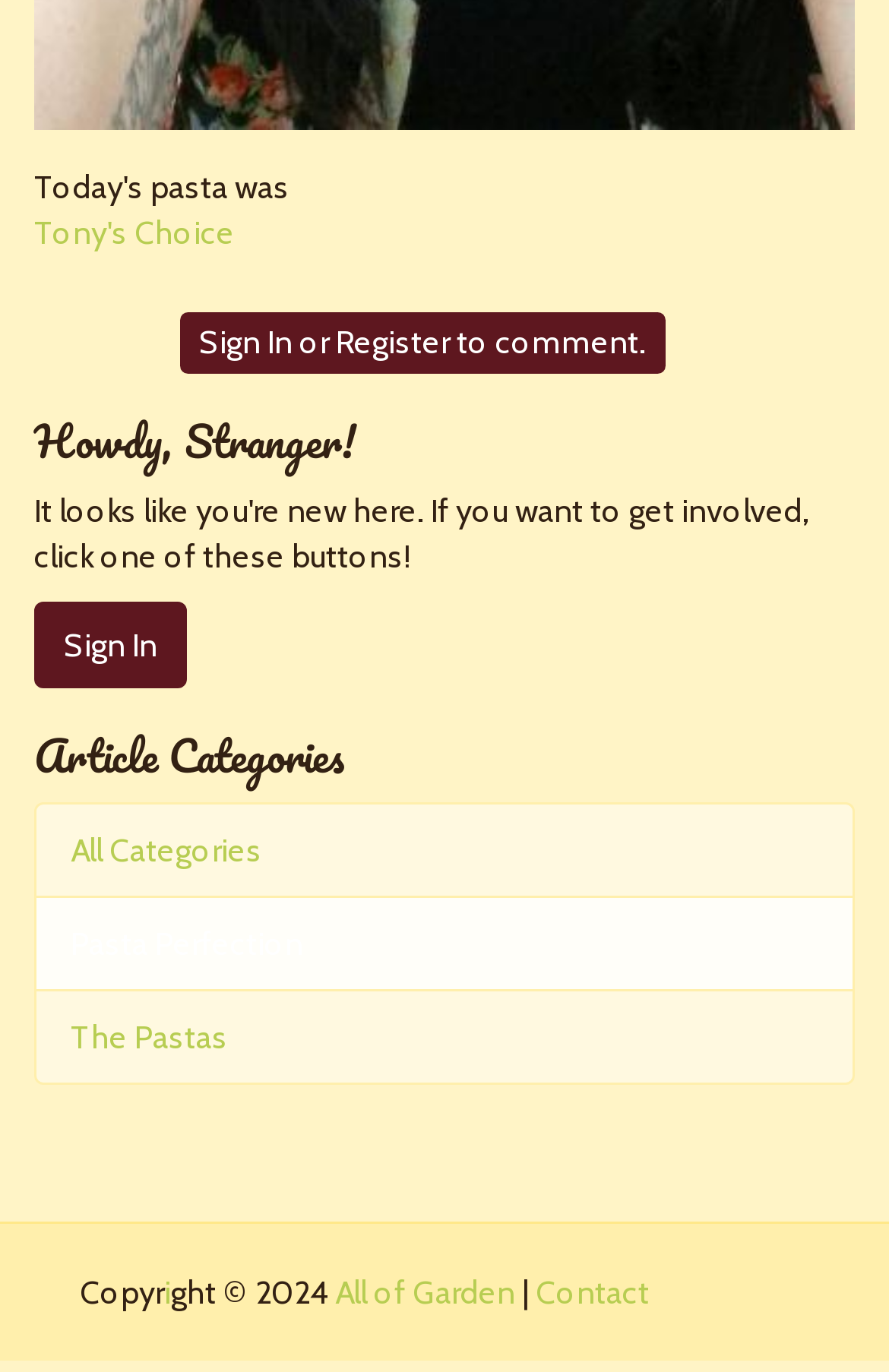Provide the bounding box coordinates of the area you need to click to execute the following instruction: "Read the article about Pasta Perfection".

[0.038, 0.653, 0.962, 0.722]